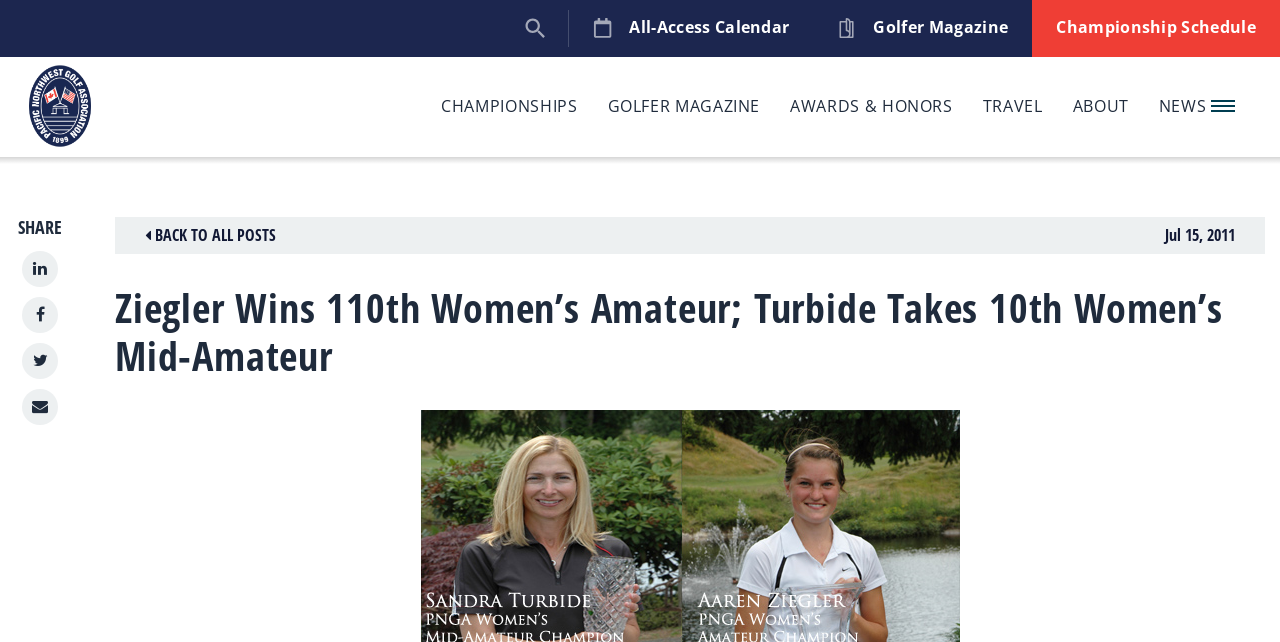What is the purpose of the search box?
Answer the question based on the image using a single word or a brief phrase.

To search for content